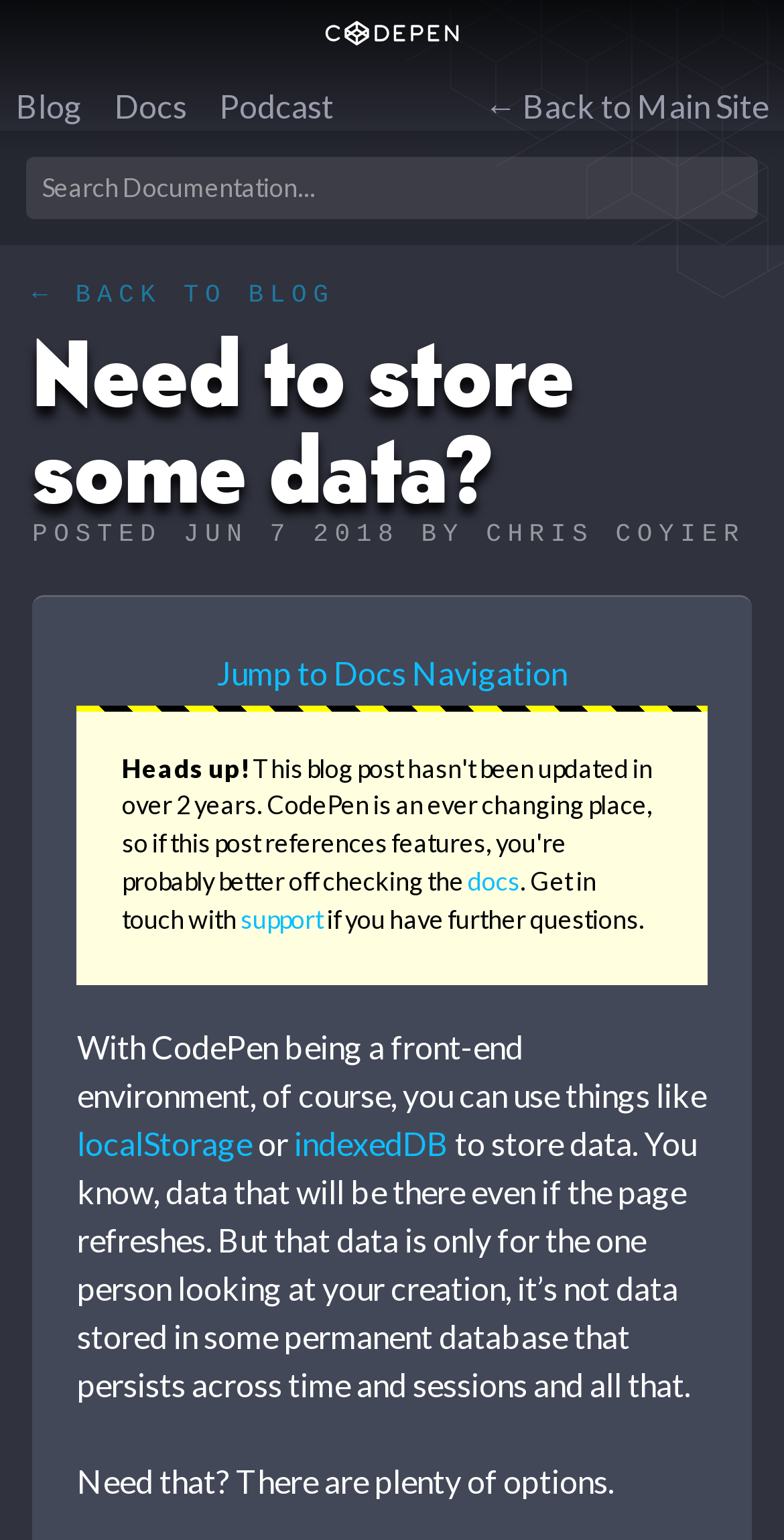Please specify the bounding box coordinates of the area that should be clicked to accomplish the following instruction: "Search for something". The coordinates should consist of four float numbers between 0 and 1, i.e., [left, top, right, bottom].

[0.033, 0.102, 0.967, 0.142]